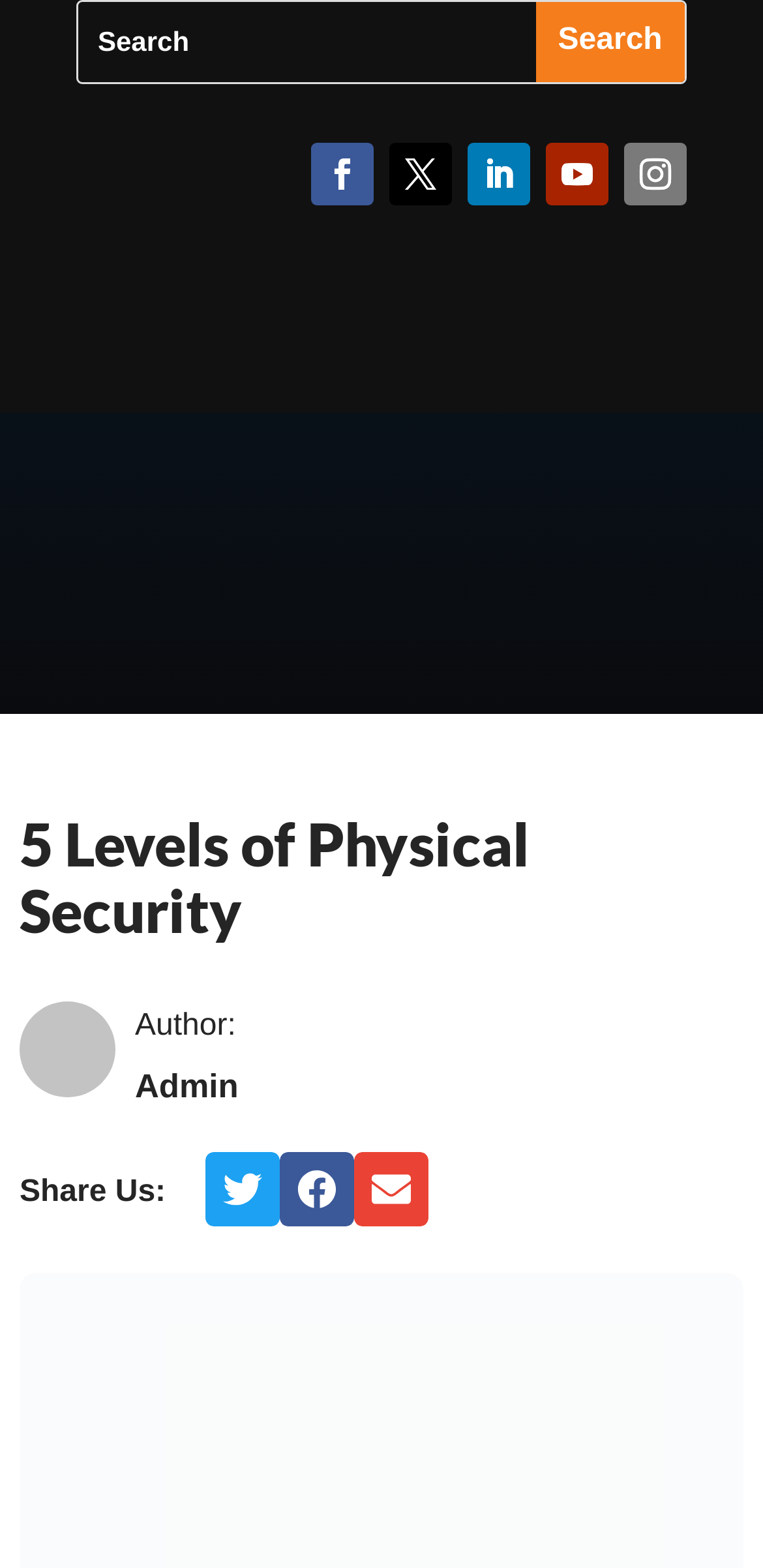Carefully examine the image and provide an in-depth answer to the question: What is the author's name?

I found the author's name by looking at the section that says 'Author:' and then reading the text next to it, which is 'Admin'.